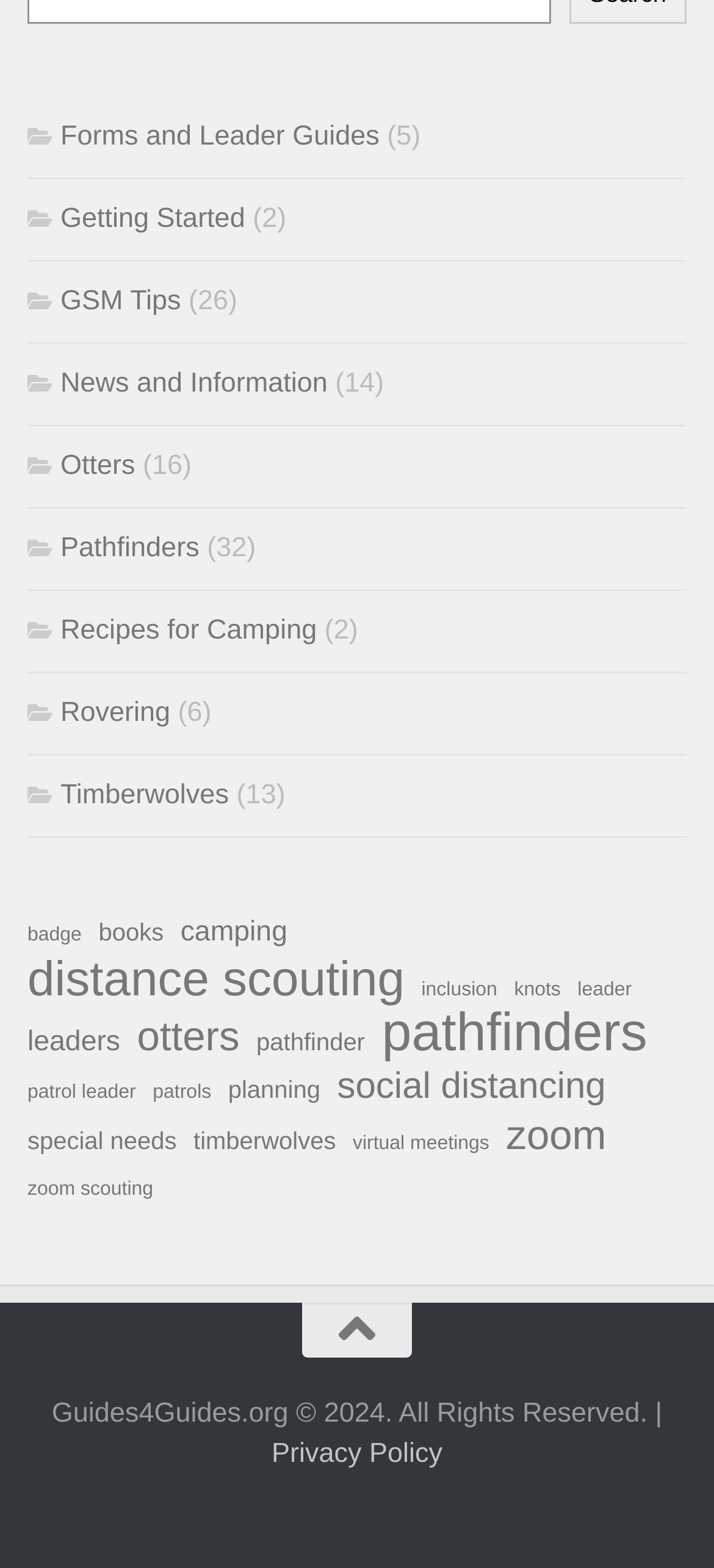Identify the bounding box coordinates for the element you need to click to achieve the following task: "View News and Information". Provide the bounding box coordinates as four float numbers between 0 and 1, in the form [left, top, right, bottom].

[0.038, 0.235, 0.459, 0.254]